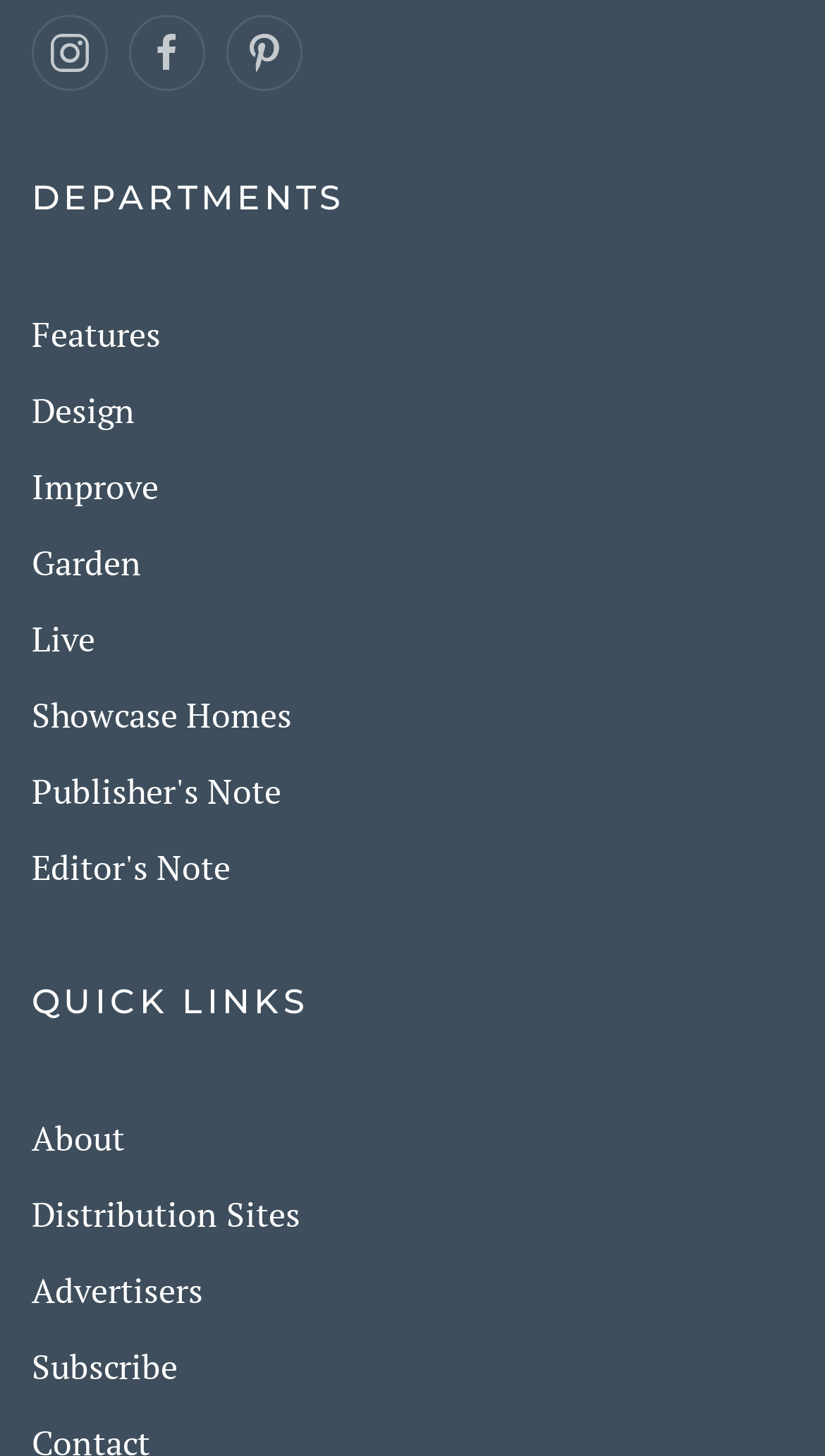Could you determine the bounding box coordinates of the clickable element to complete the instruction: "Learn about the distribution sites"? Provide the coordinates as four float numbers between 0 and 1, i.e., [left, top, right, bottom].

[0.038, 0.818, 0.364, 0.85]